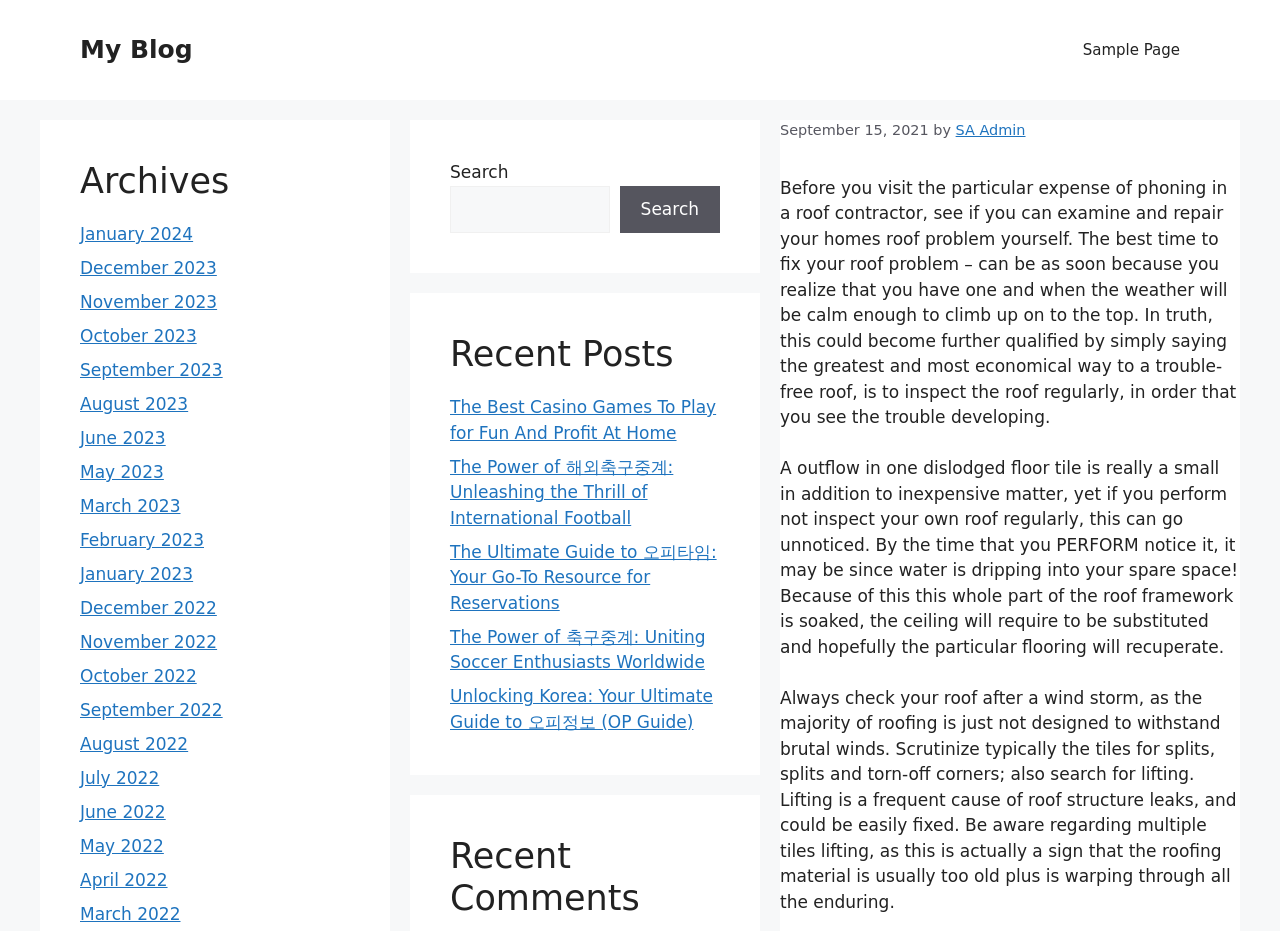Pinpoint the bounding box coordinates of the clickable area necessary to execute the following instruction: "View 'Kiwi flavoured E-juice' details". The coordinates should be given as four float numbers between 0 and 1, namely [left, top, right, bottom].

None